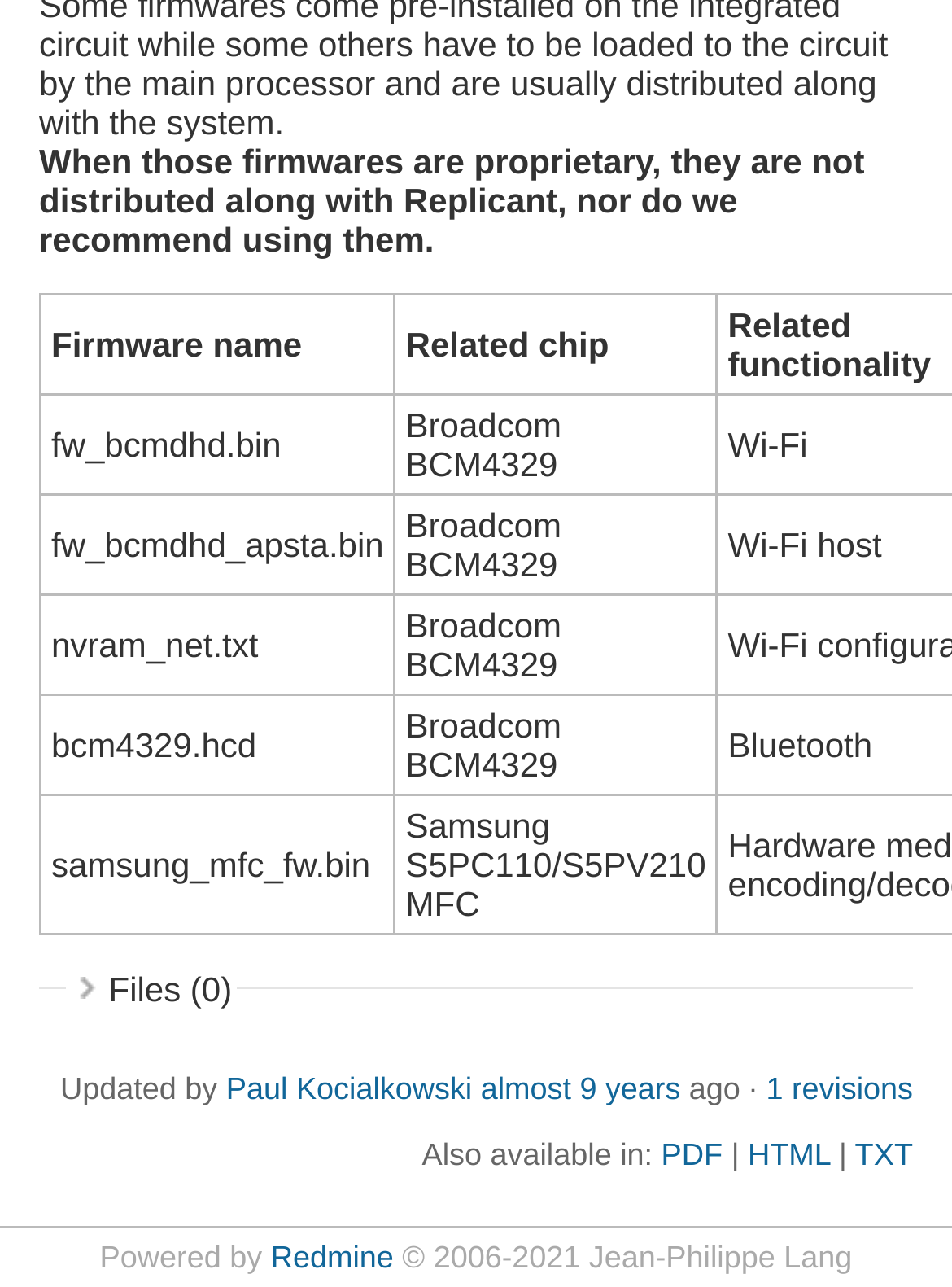Determine the bounding box coordinates of the UI element described below. Use the format (top-left x, top-left y, bottom-right x, bottom-right y) with floating point numbers between 0 and 1: Paul Kocialkowski

[0.237, 0.833, 0.496, 0.86]